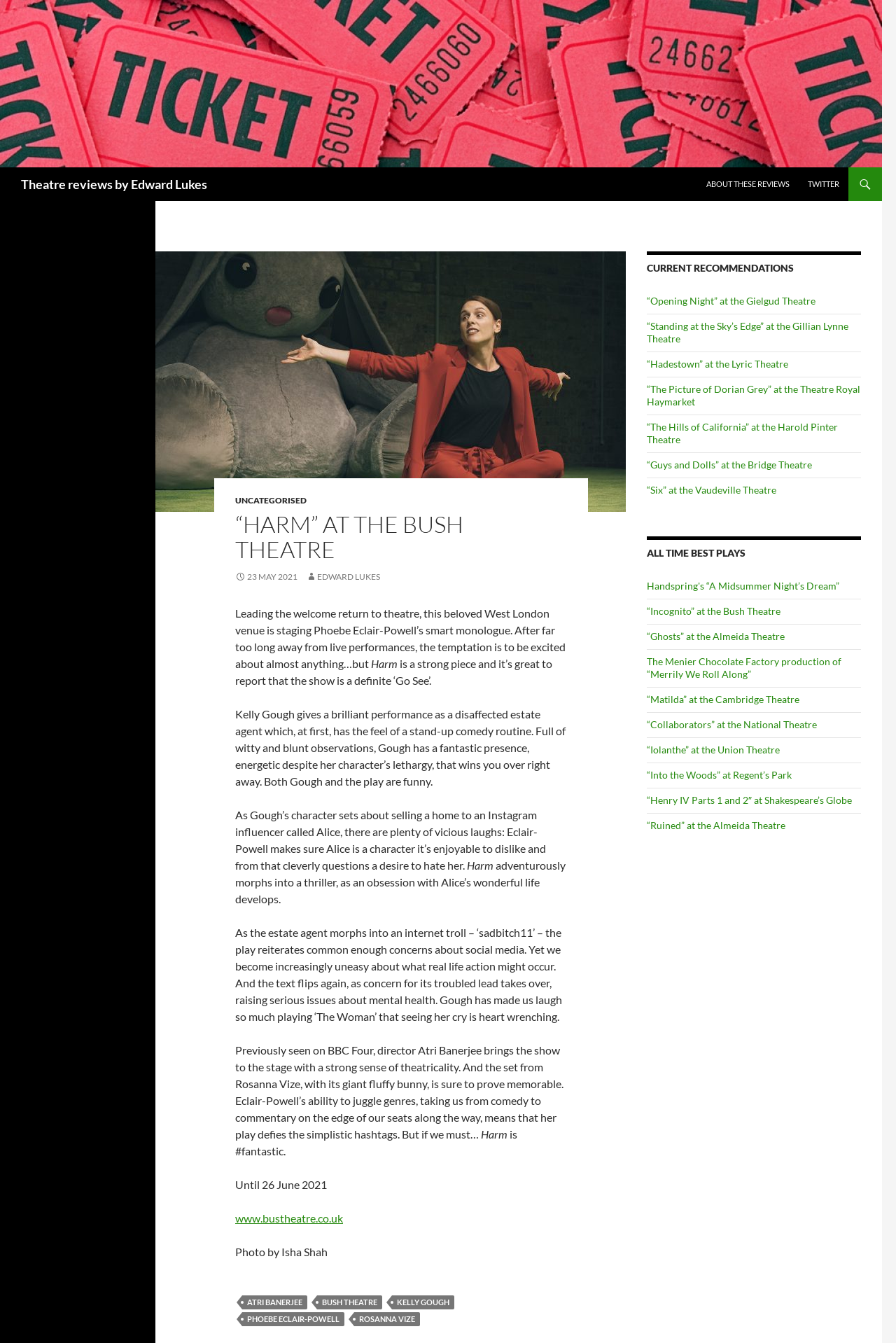Please specify the bounding box coordinates of the element that should be clicked to execute the given instruction: 'Check out the current recommendations'. Ensure the coordinates are four float numbers between 0 and 1, expressed as [left, top, right, bottom].

[0.722, 0.187, 0.961, 0.206]